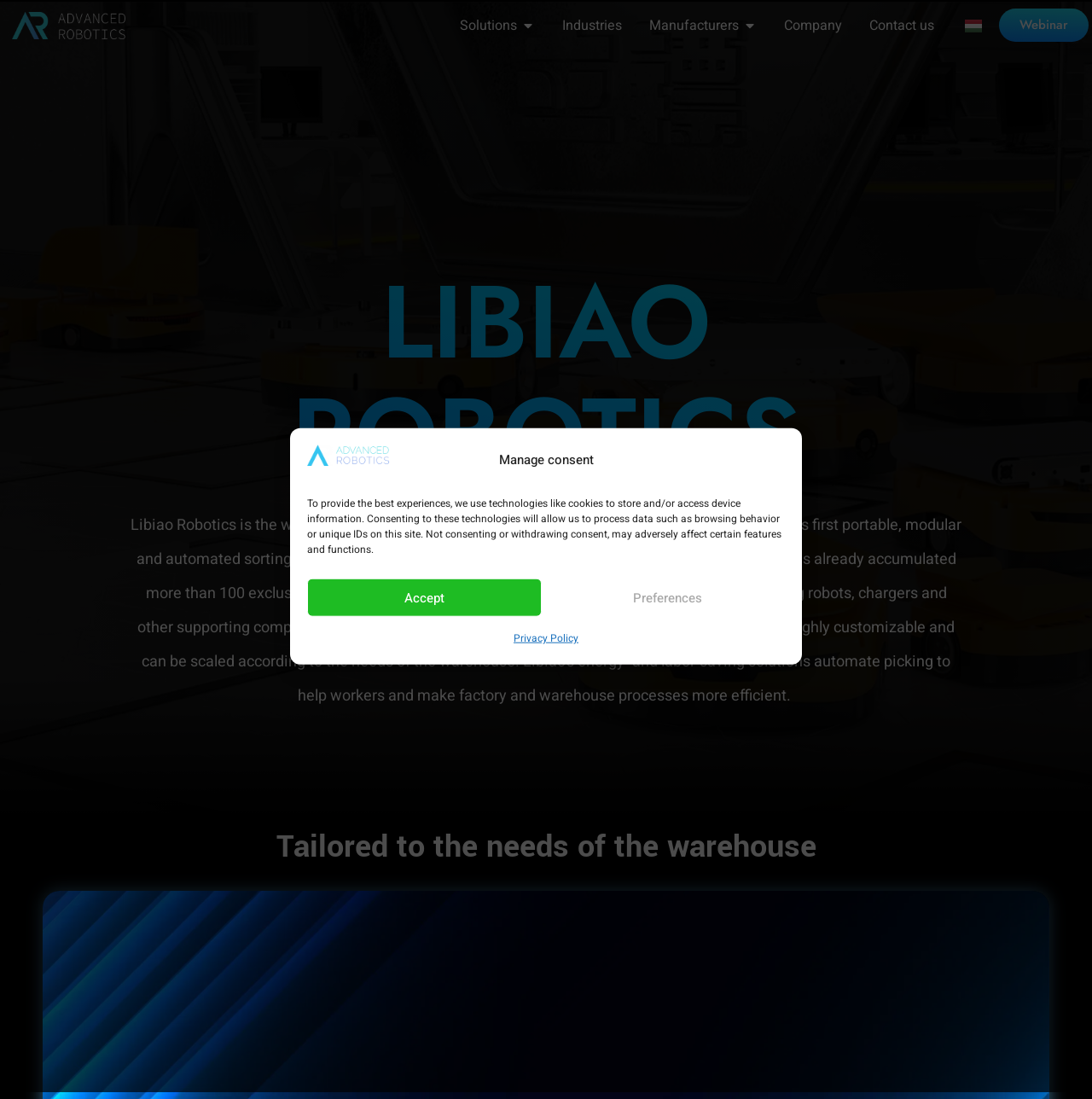What is the company name on the webpage?
Please look at the screenshot and answer in one word or a short phrase.

Libiao Robotics